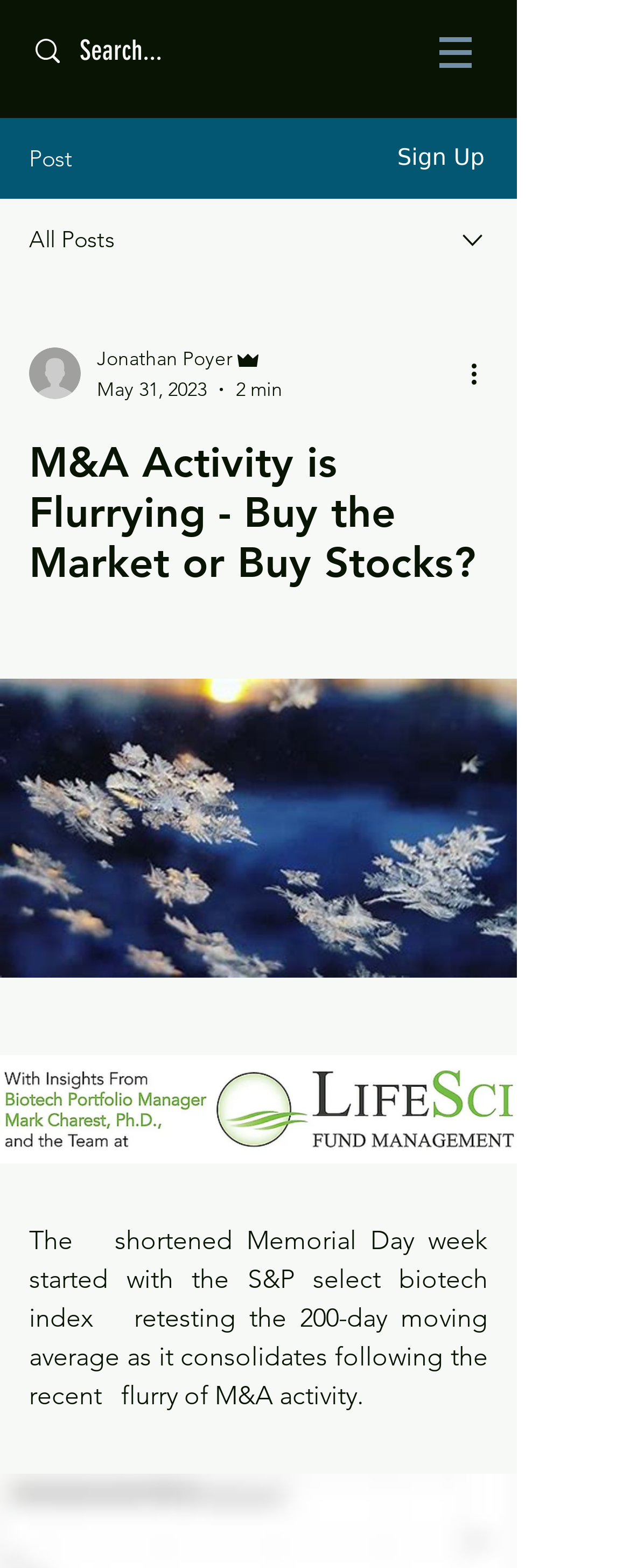Locate the bounding box of the UI element defined by this description: "aria-label="More actions"". The coordinates should be given as four float numbers between 0 and 1, formatted as [left, top, right, bottom].

[0.738, 0.226, 0.8, 0.25]